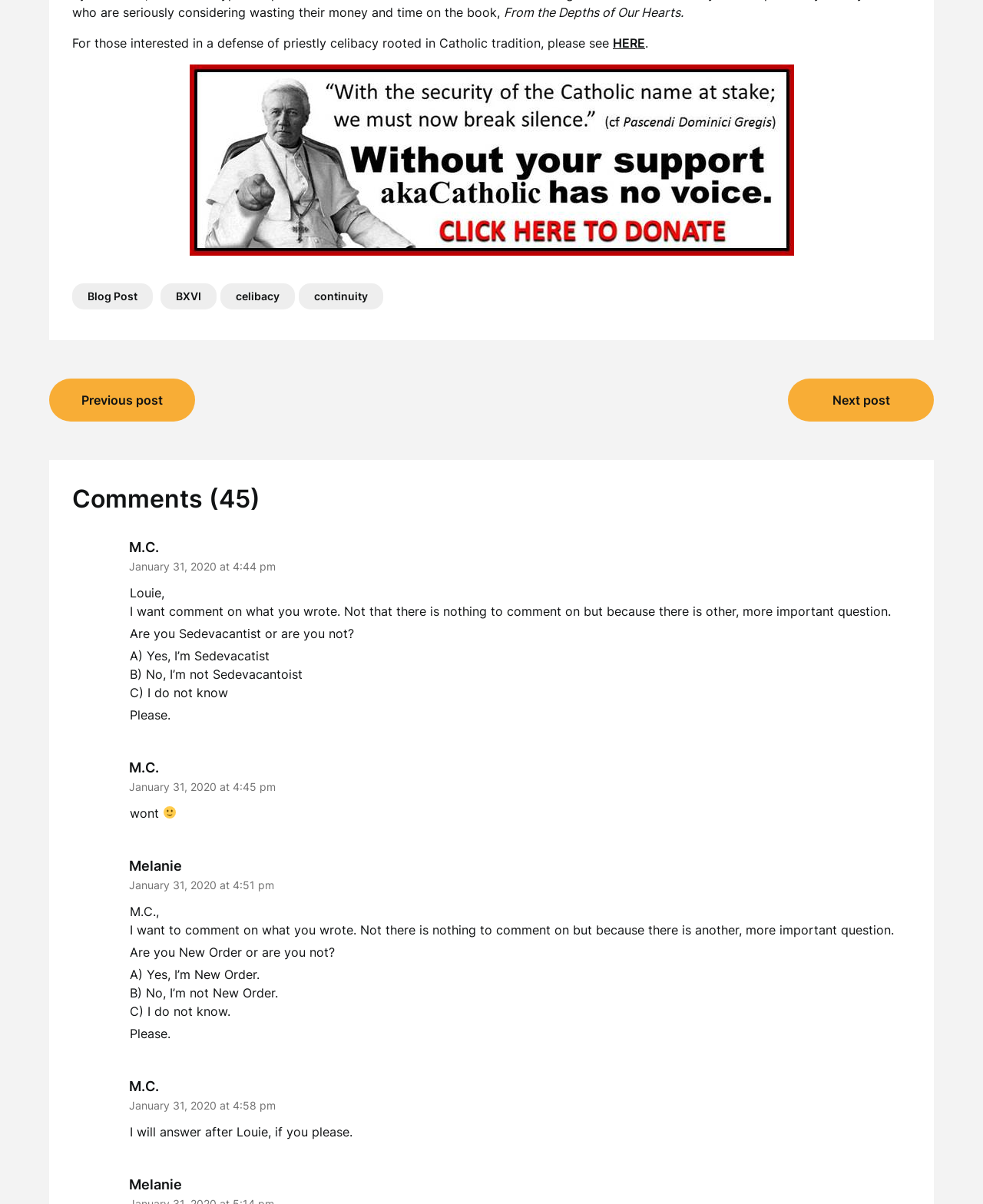Provide a brief response using a word or short phrase to this question:
Who is the author of the first comment?

M.C.